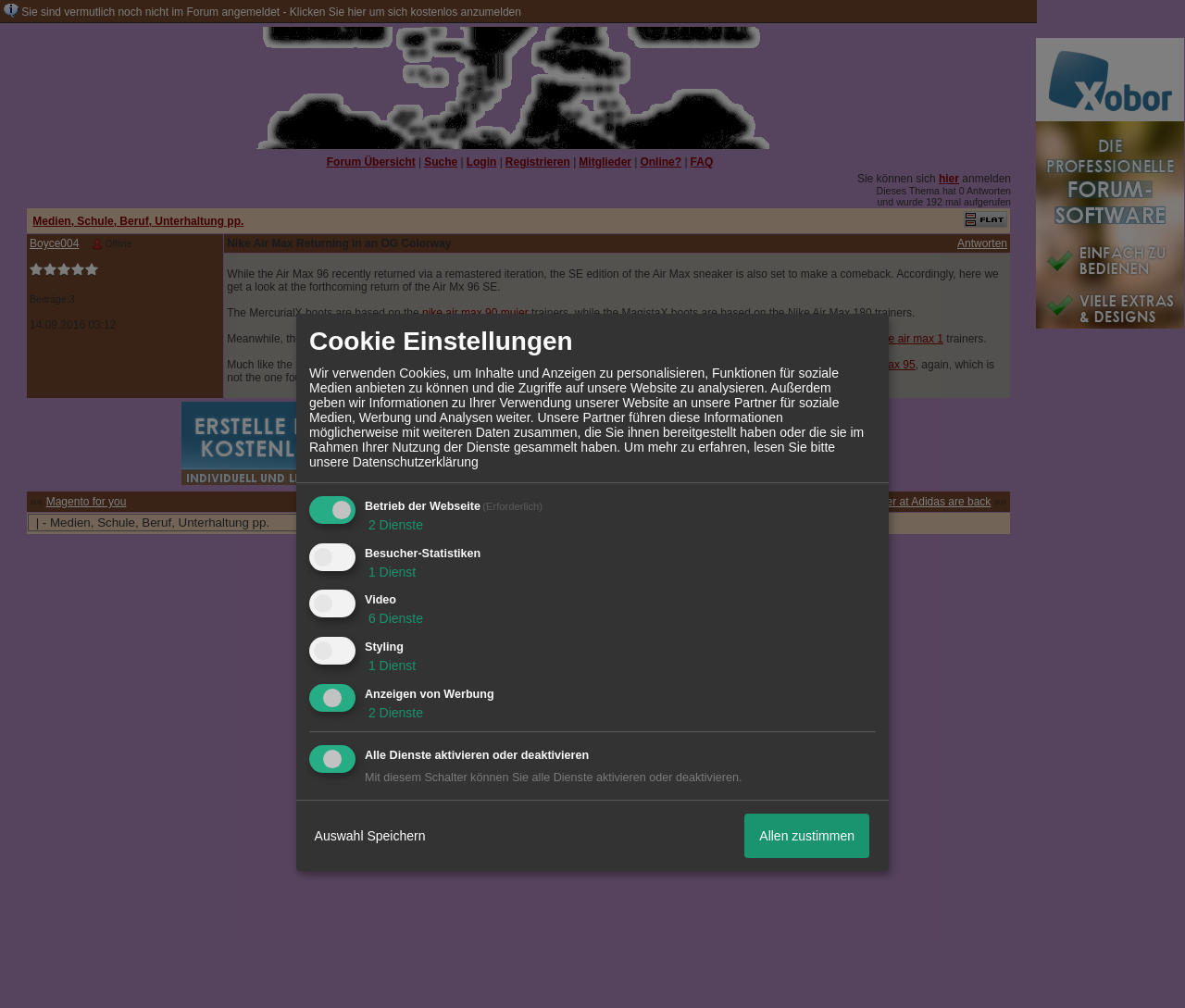Respond with a single word or phrase:
How many answers does this thread have?

0